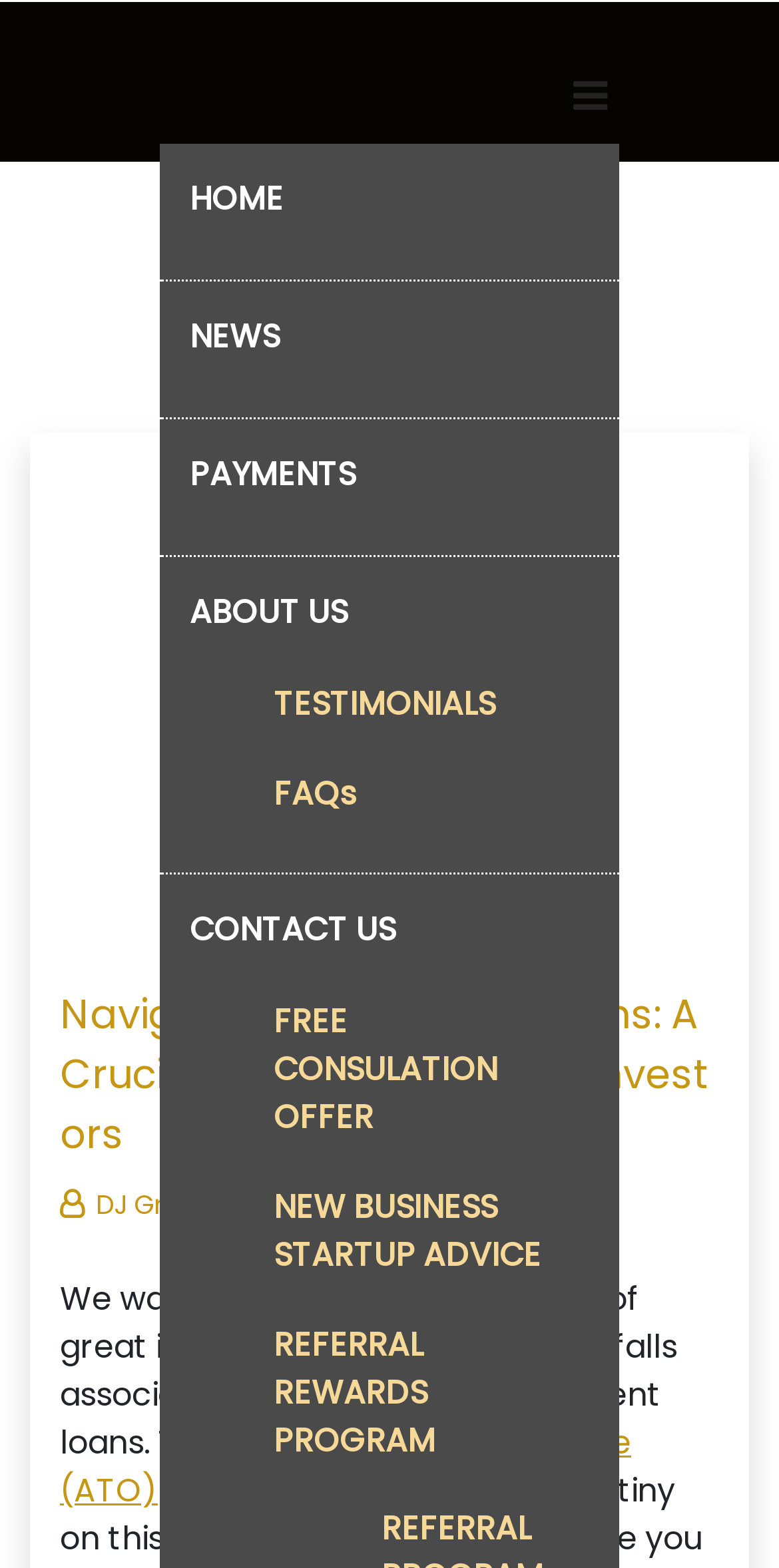Please answer the following question using a single word or phrase: 
What is the topic of the blog post?

Investment Loans